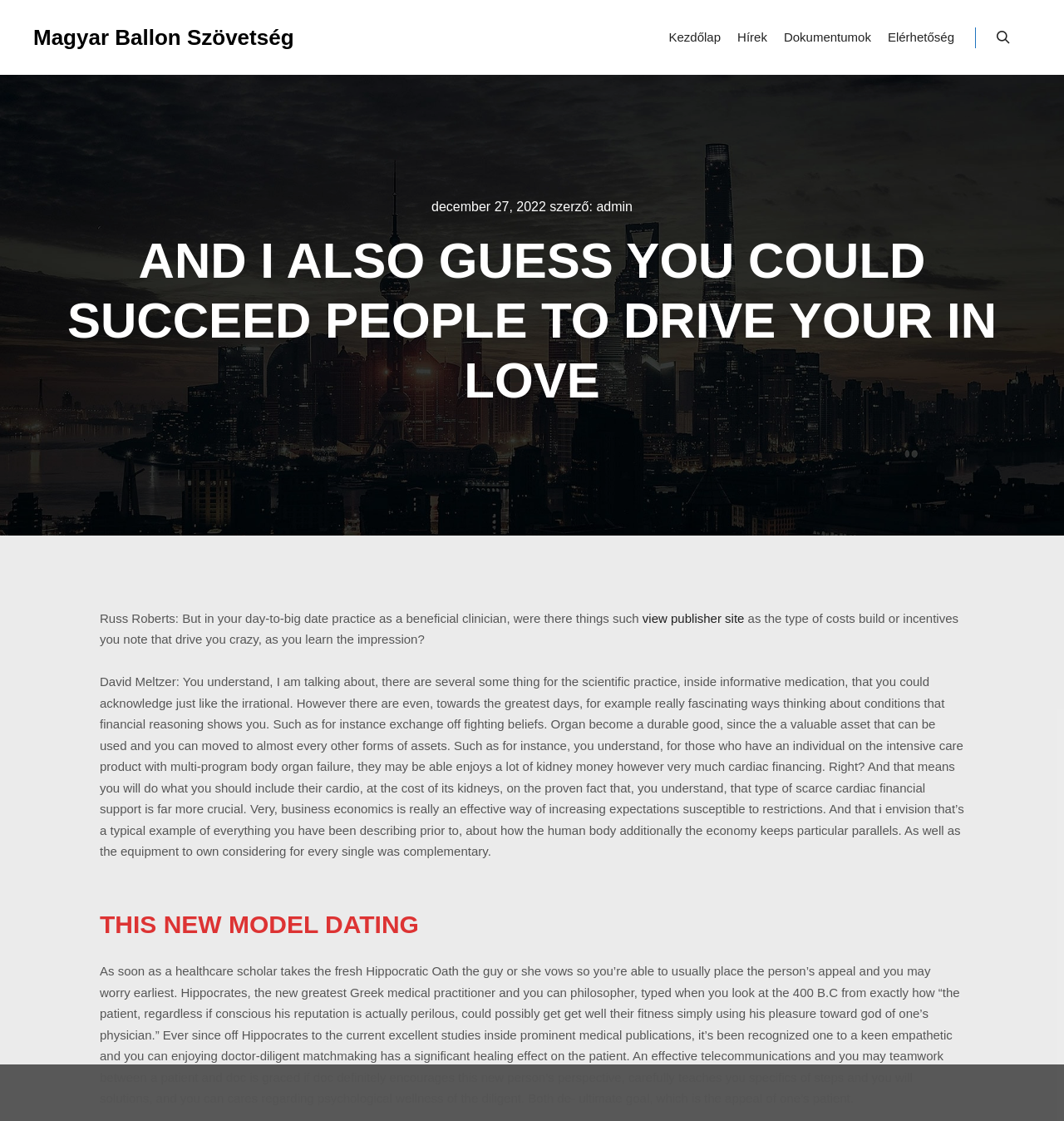Provide the bounding box coordinates of the HTML element described by the text: "Magyar Ballon Szövetség".

[0.031, 0.0, 0.188, 0.067]